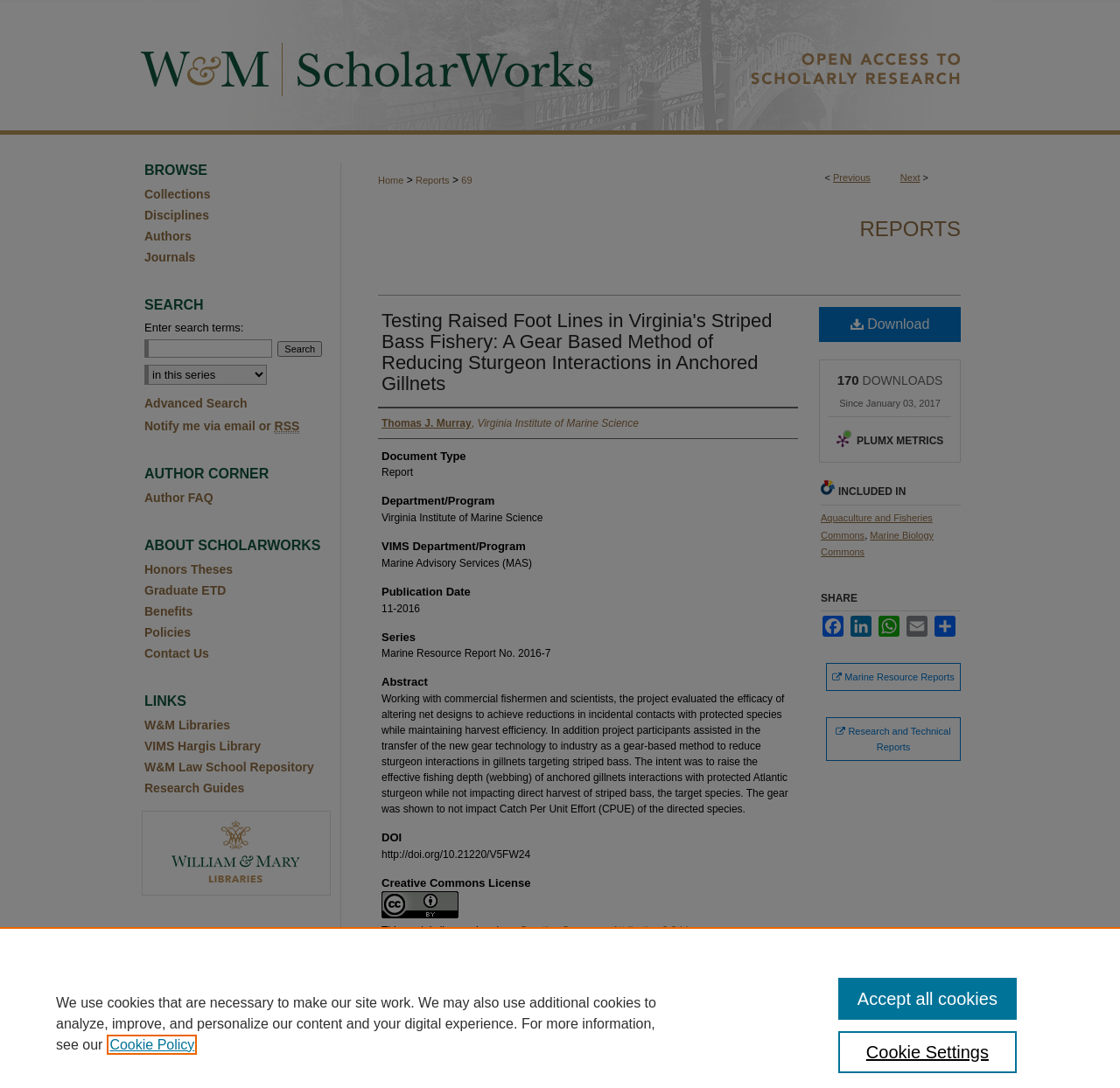Determine the bounding box coordinates of the clickable region to execute the instruction: "Share on Facebook". The coordinates should be four float numbers between 0 and 1, denoted as [left, top, right, bottom].

[0.733, 0.566, 0.755, 0.585]